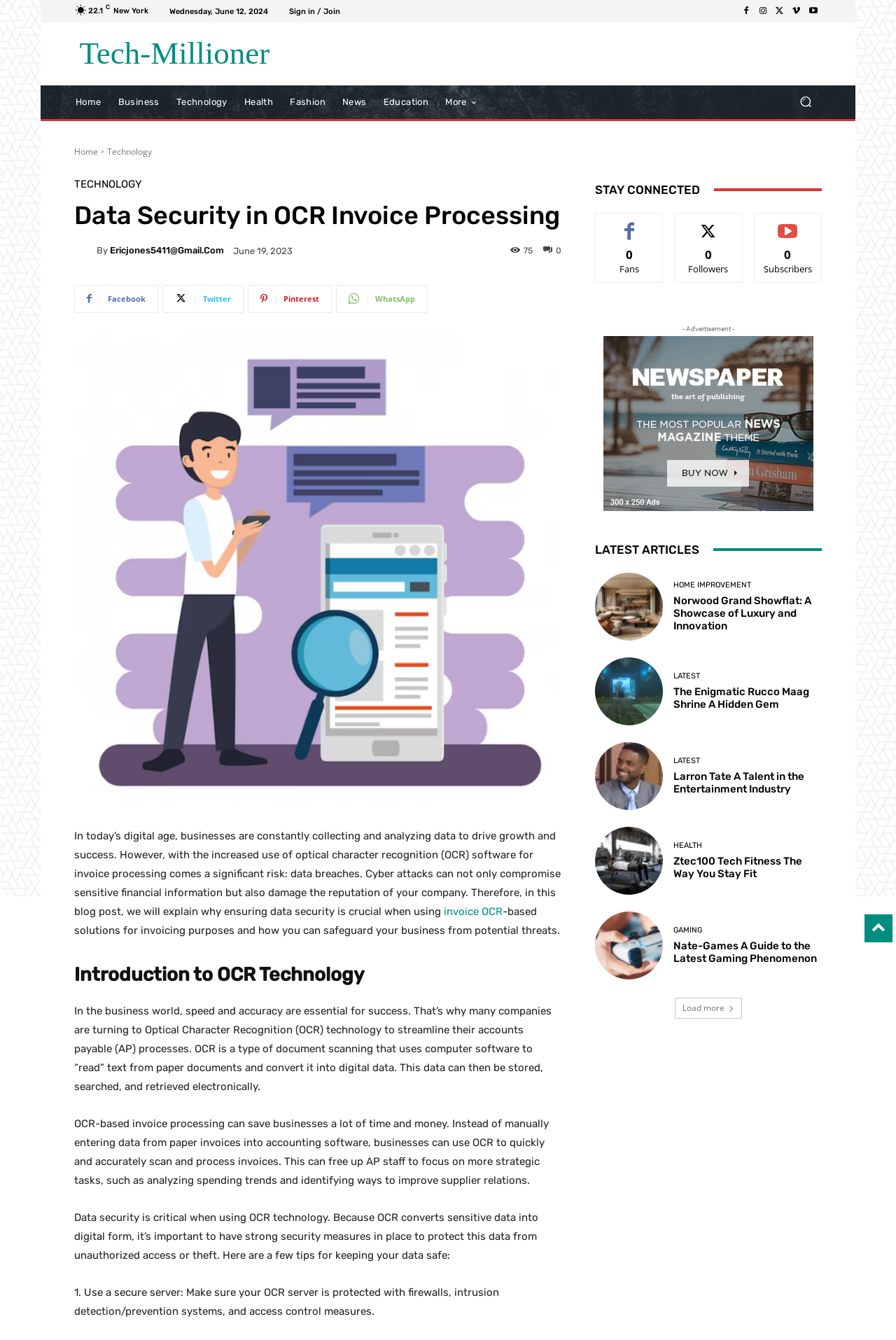Provide the bounding box coordinates of the HTML element this sentence describes: "parent_node: - Advertisement -". The bounding box coordinates consist of four float numbers between 0 and 1, i.e., [left, top, right, bottom].

[0.673, 0.251, 0.908, 0.381]